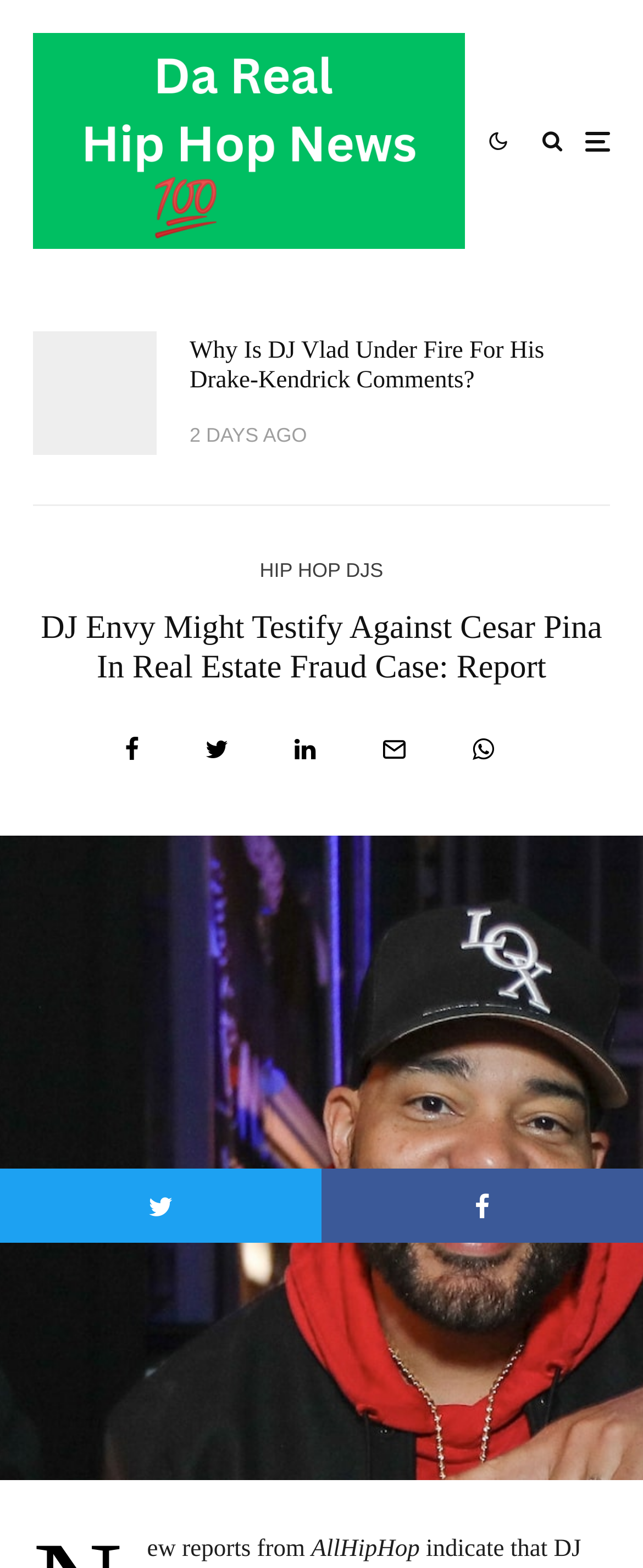Find the bounding box coordinates for the UI element that matches this description: "aria-label="Share"".

[0.5, 0.745, 1.0, 0.793]